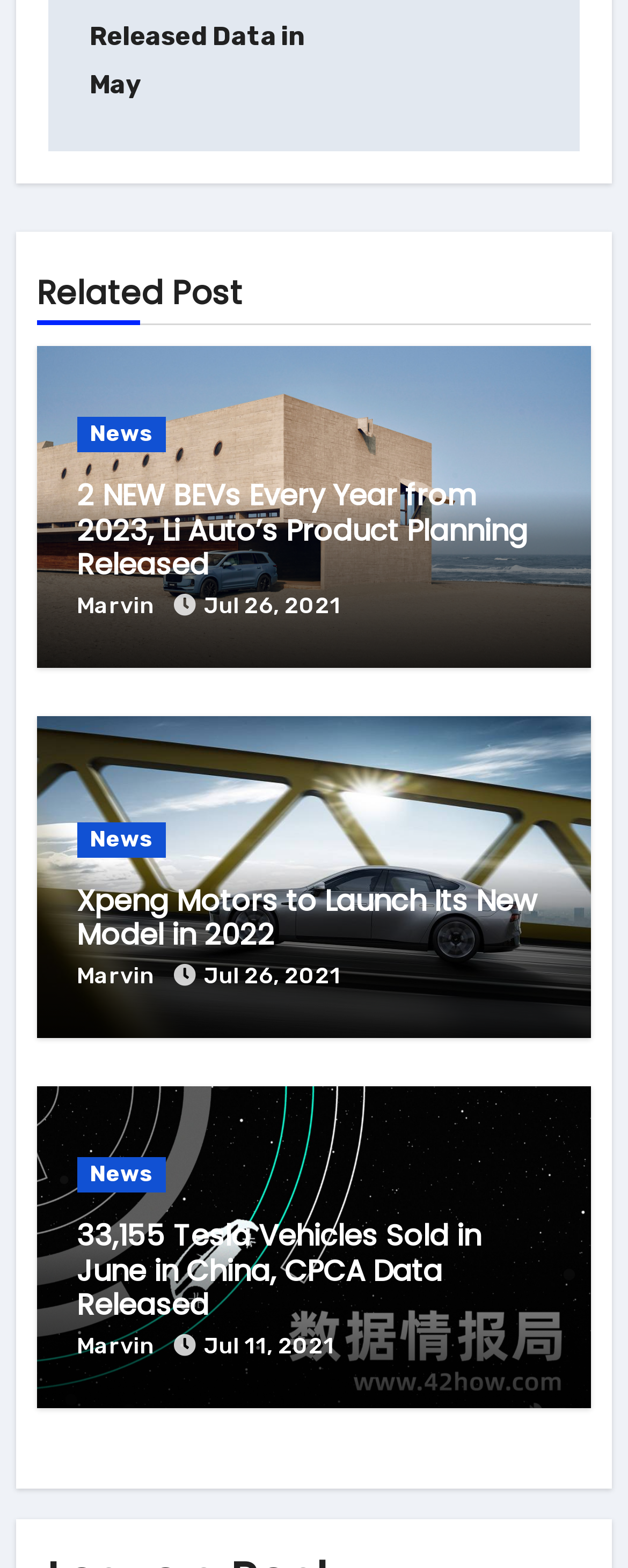Show the bounding box coordinates for the HTML element described as: "aria-label="Open cart"".

None